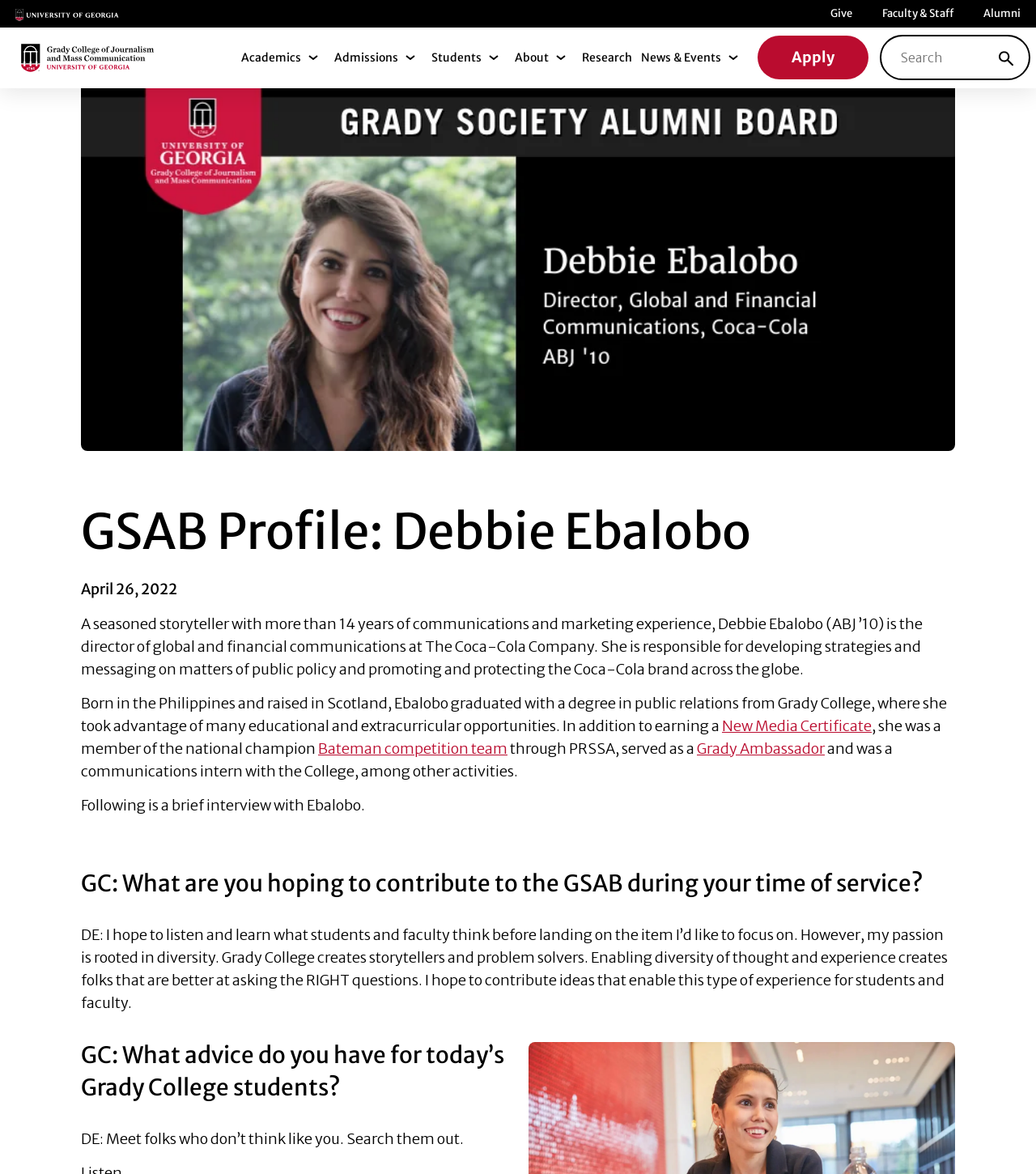Determine the bounding box coordinates for the clickable element required to fulfill the instruction: "Click the 'Apply' link". Provide the coordinates as four float numbers between 0 and 1, i.e., [left, top, right, bottom].

[0.731, 0.03, 0.838, 0.068]